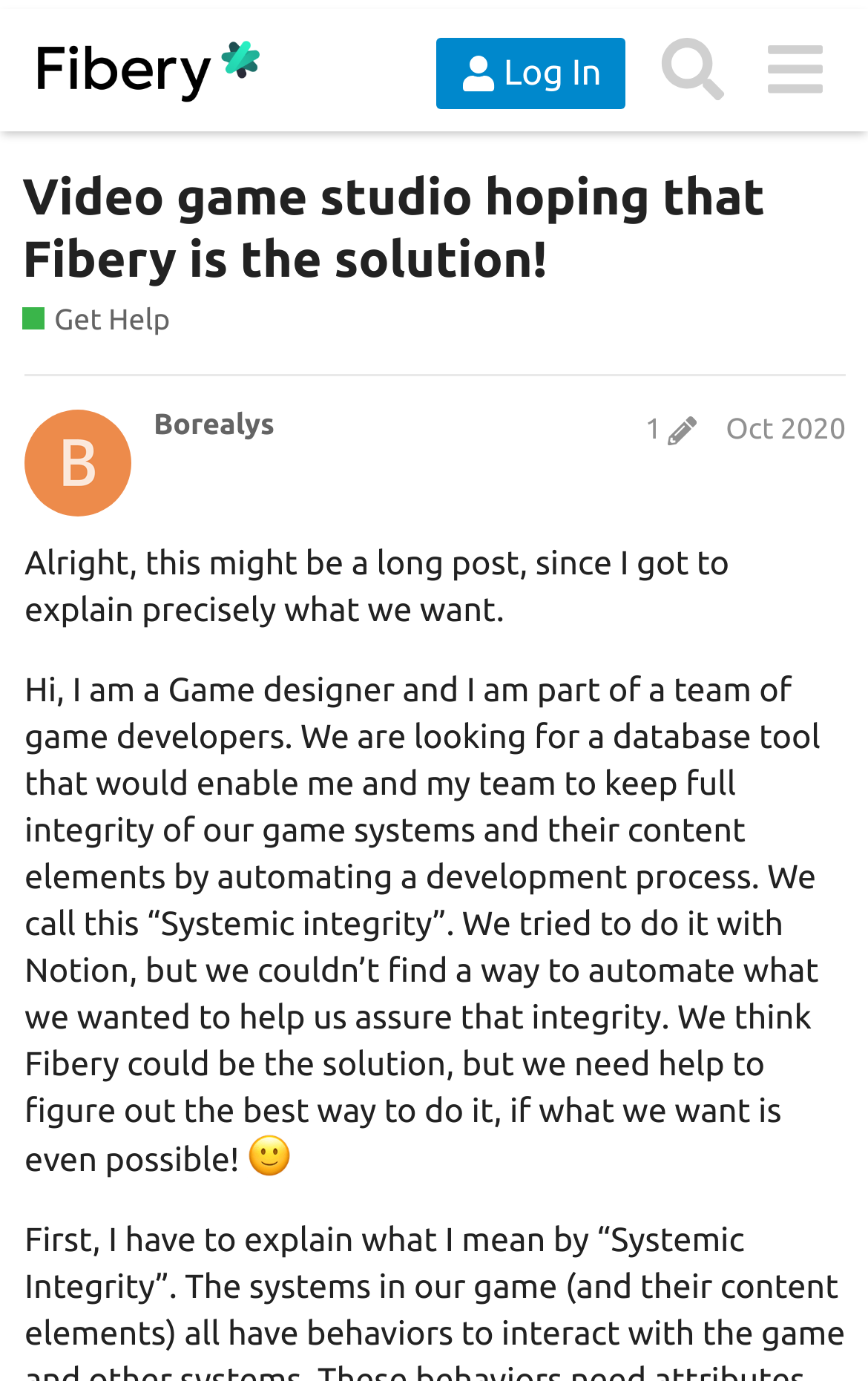Give a one-word or short phrase answer to the question: 
What is the name of the game designer's team?

Not specified